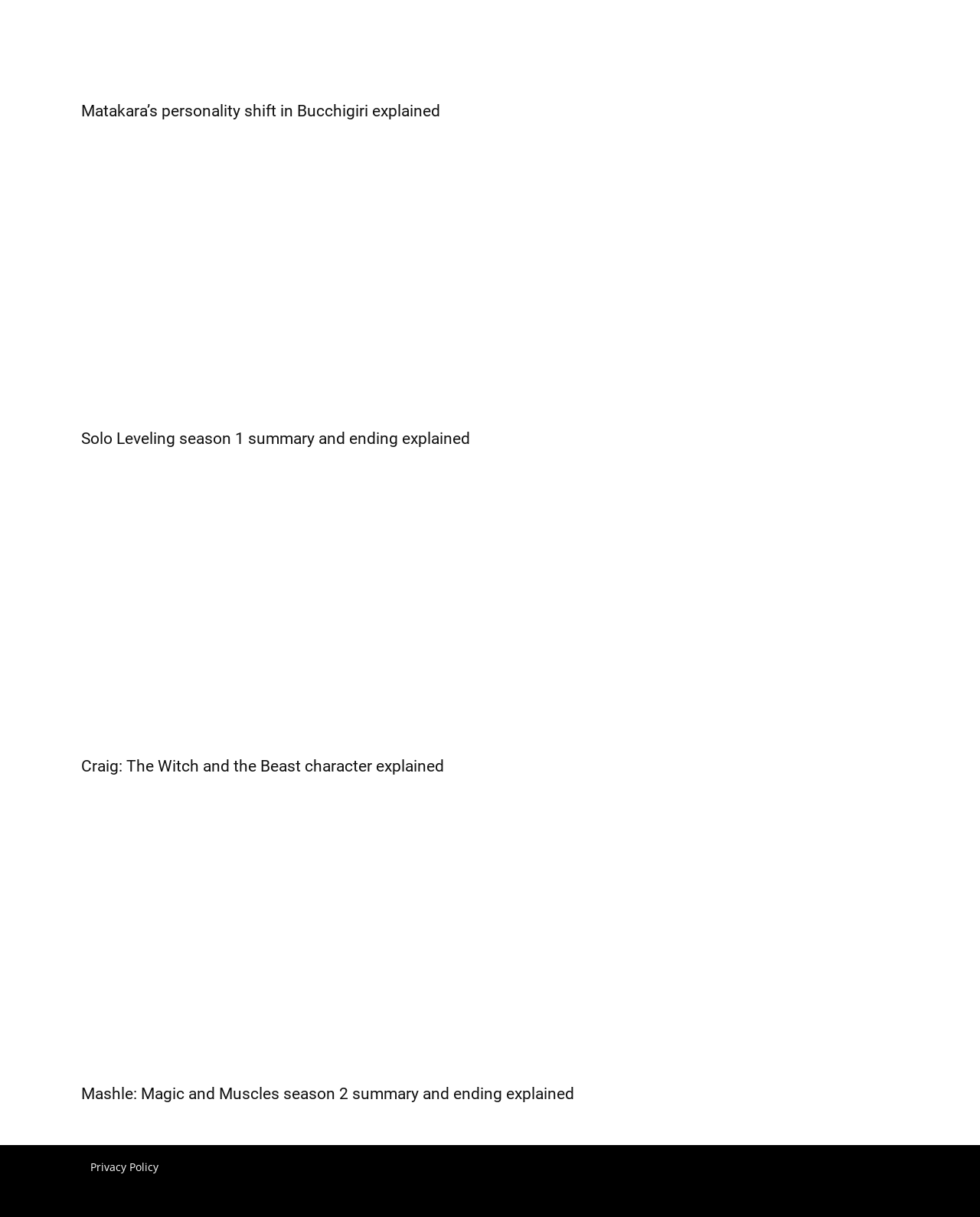Are the anime series listed in a specific order?
Using the image as a reference, answer with just one word or a short phrase.

No